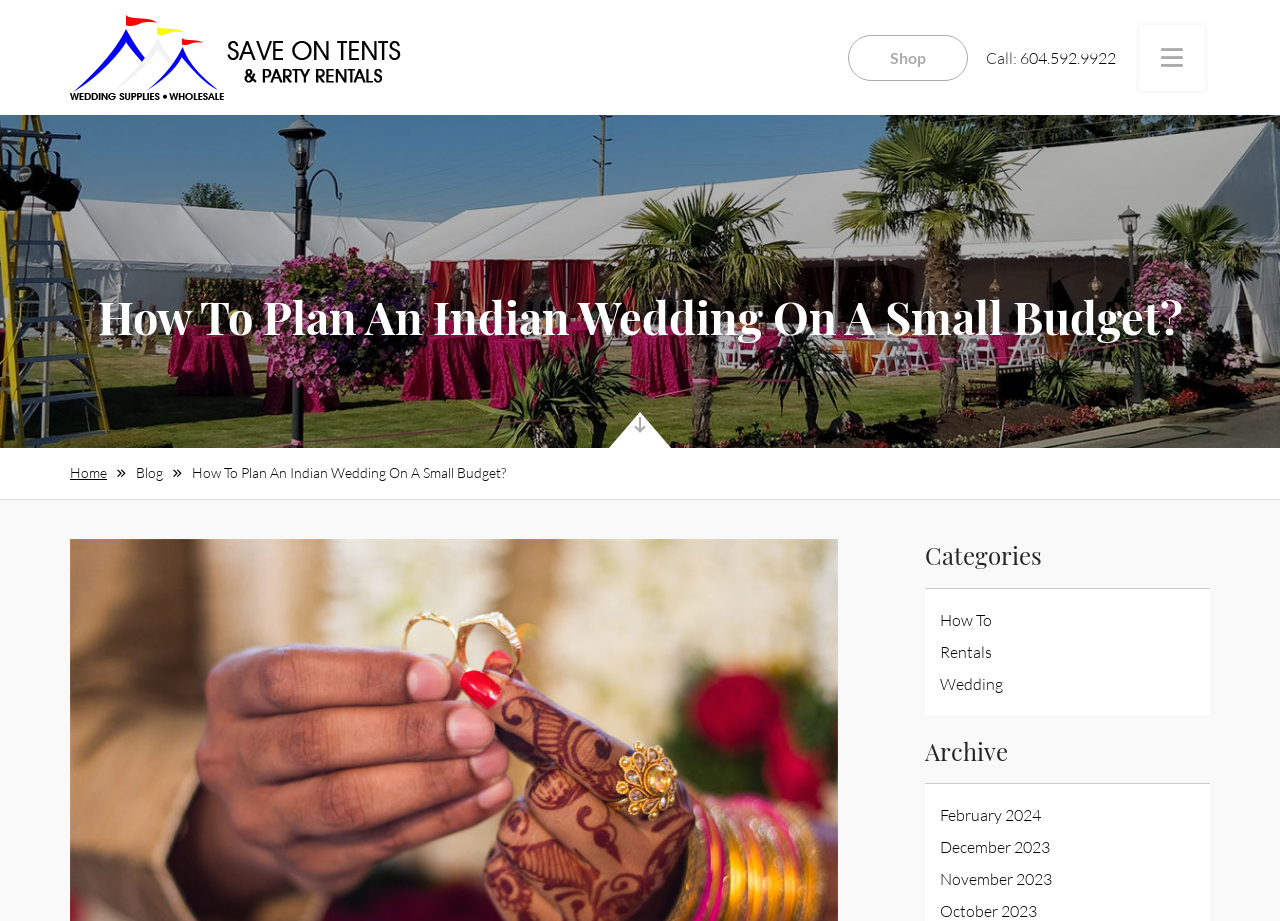Extract the primary header of the webpage and generate its text.

How To Plan An Indian Wedding On A Small Budget?